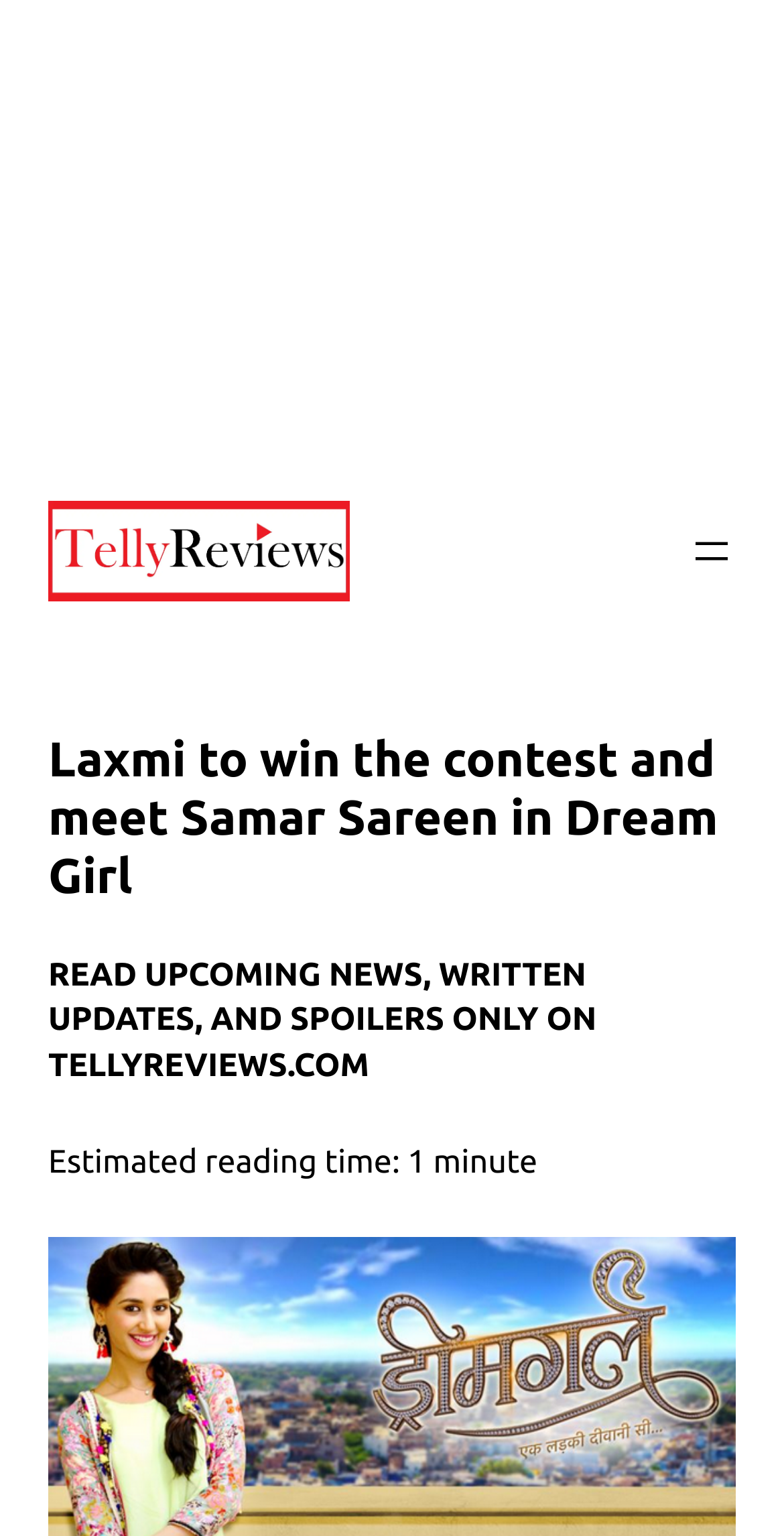What type of content does the website provide?
Provide a one-word or short-phrase answer based on the image.

News, updates, and spoilers